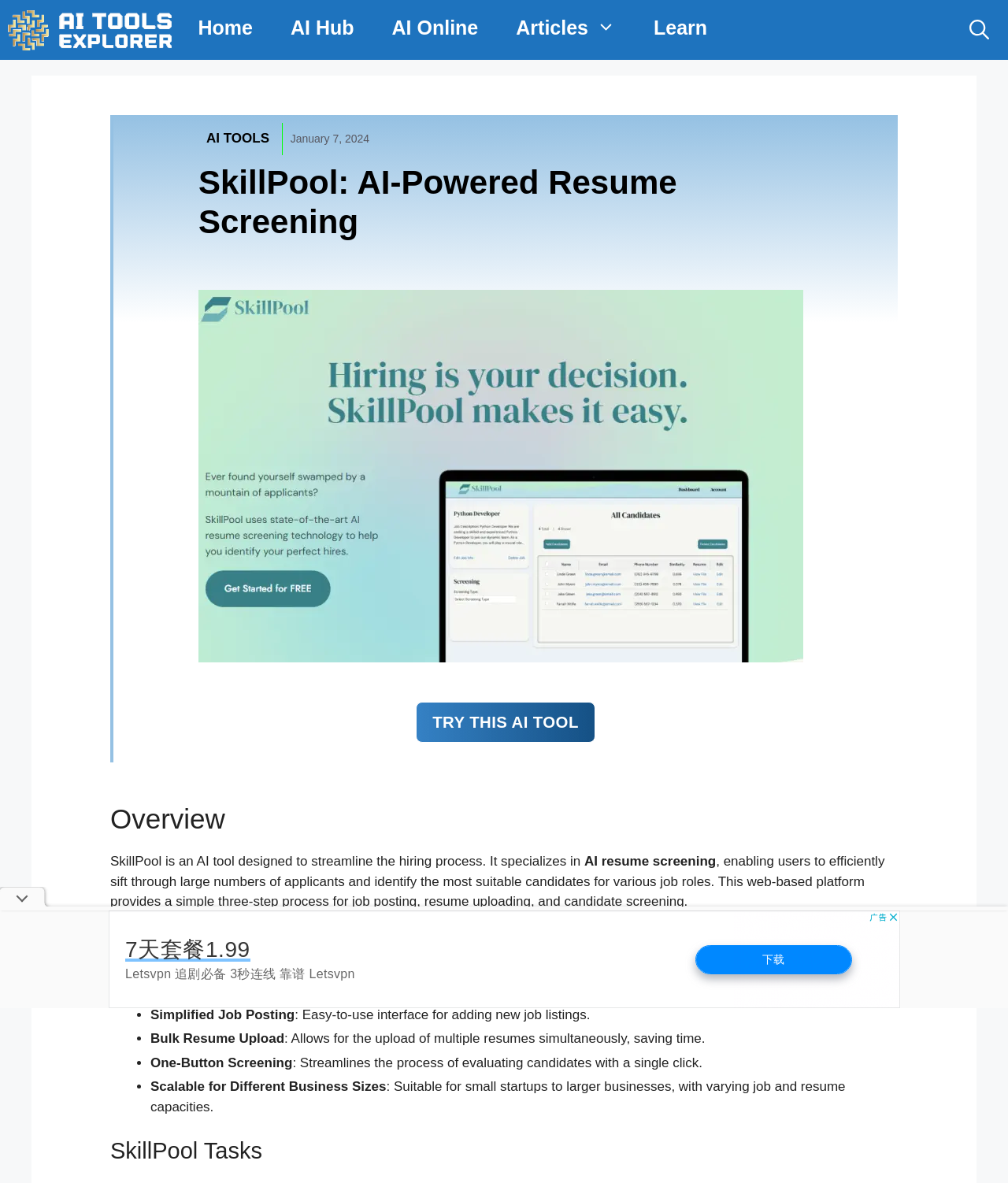Highlight the bounding box coordinates of the region I should click on to meet the following instruction: "Go to 'Learn'".

[0.63, 0.0, 0.72, 0.047]